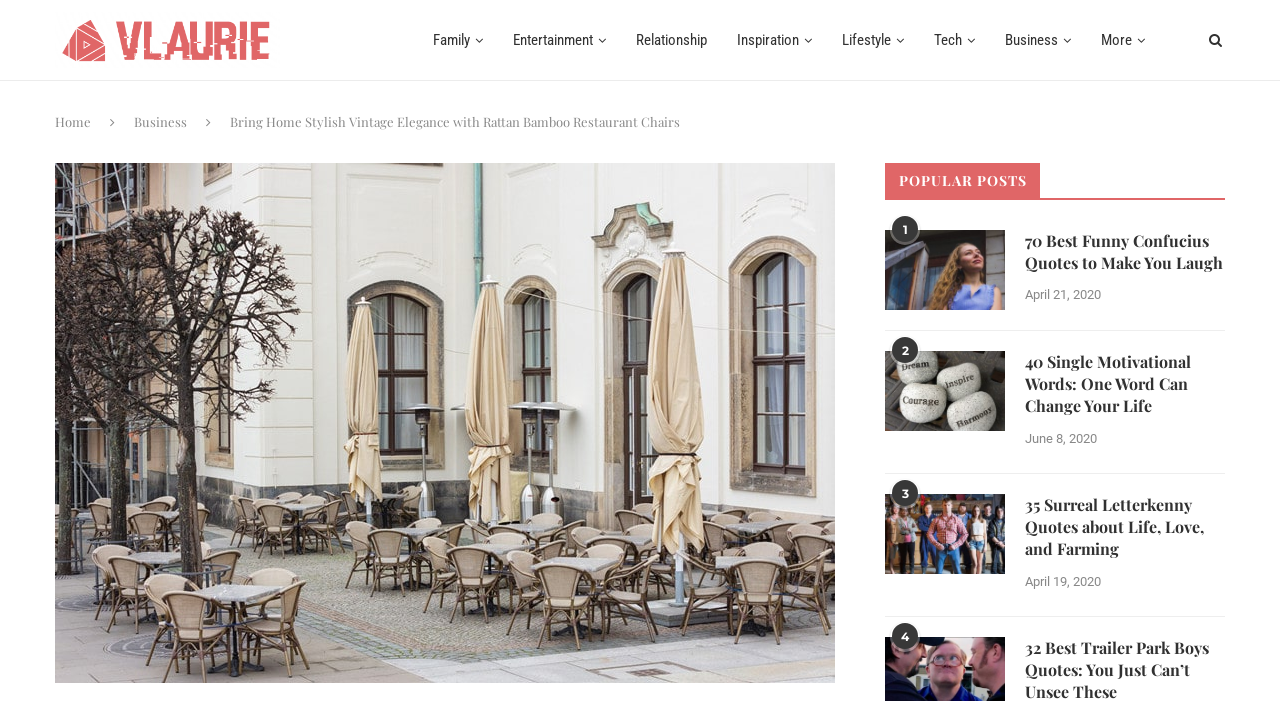Summarize the webpage with a detailed and informative caption.

This webpage appears to be a blog or article page, with a focus on lifestyle and entertainment content. At the top, there is a navigation menu with links to various categories, including "Family", "Entertainment", "Relationship", and more. To the right of the navigation menu, there is a small logo image with the text "Vlaurie".

Below the navigation menu, there is a large heading that reads "Bring Home Stylish Vintage Elegance with Rattan Bamboo Restaurant Chairs". This heading is accompanied by a large image of rattan bamboo restaurant chairs, which takes up most of the width of the page.

On the right-hand side of the page, there is a section titled "POPULAR POSTS", which lists several article links with headings and timestamps. Each article link has a corresponding heading and timestamp below it. The articles appear to be related to motivational quotes, humor, and lifestyle topics.

At the bottom of the page, there are numbers "3" and "4" displayed, which may indicate the number of comments or ratings for the articles. Overall, the webpage has a clean and organized layout, with a focus on showcasing lifestyle and entertainment content.